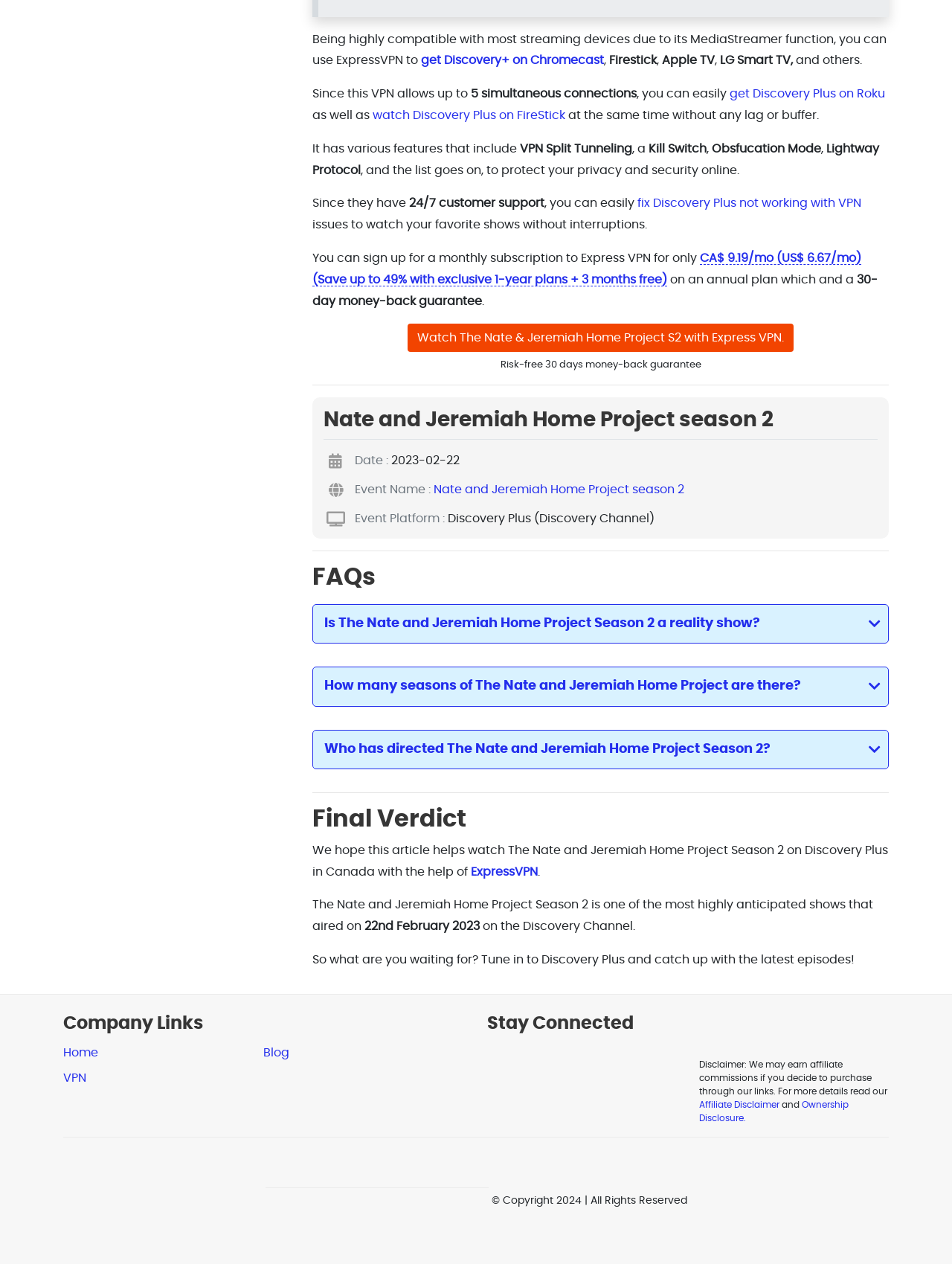Locate and provide the bounding box coordinates for the HTML element that matches this description: "get Discovery Plus on Roku".

[0.766, 0.07, 0.93, 0.079]